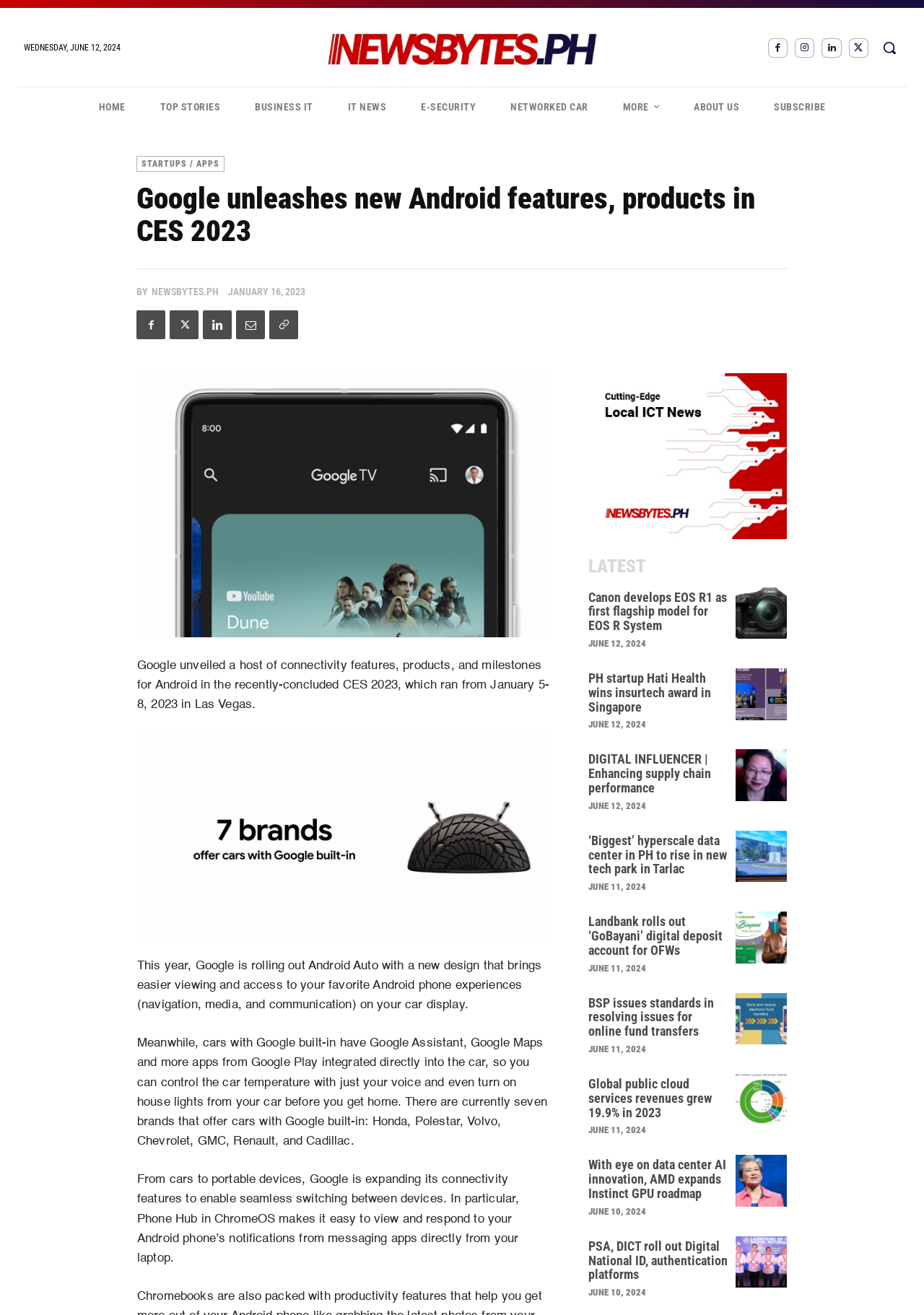Please give a short response to the question using one word or a phrase:
What is the main topic of the article?

Android features and products